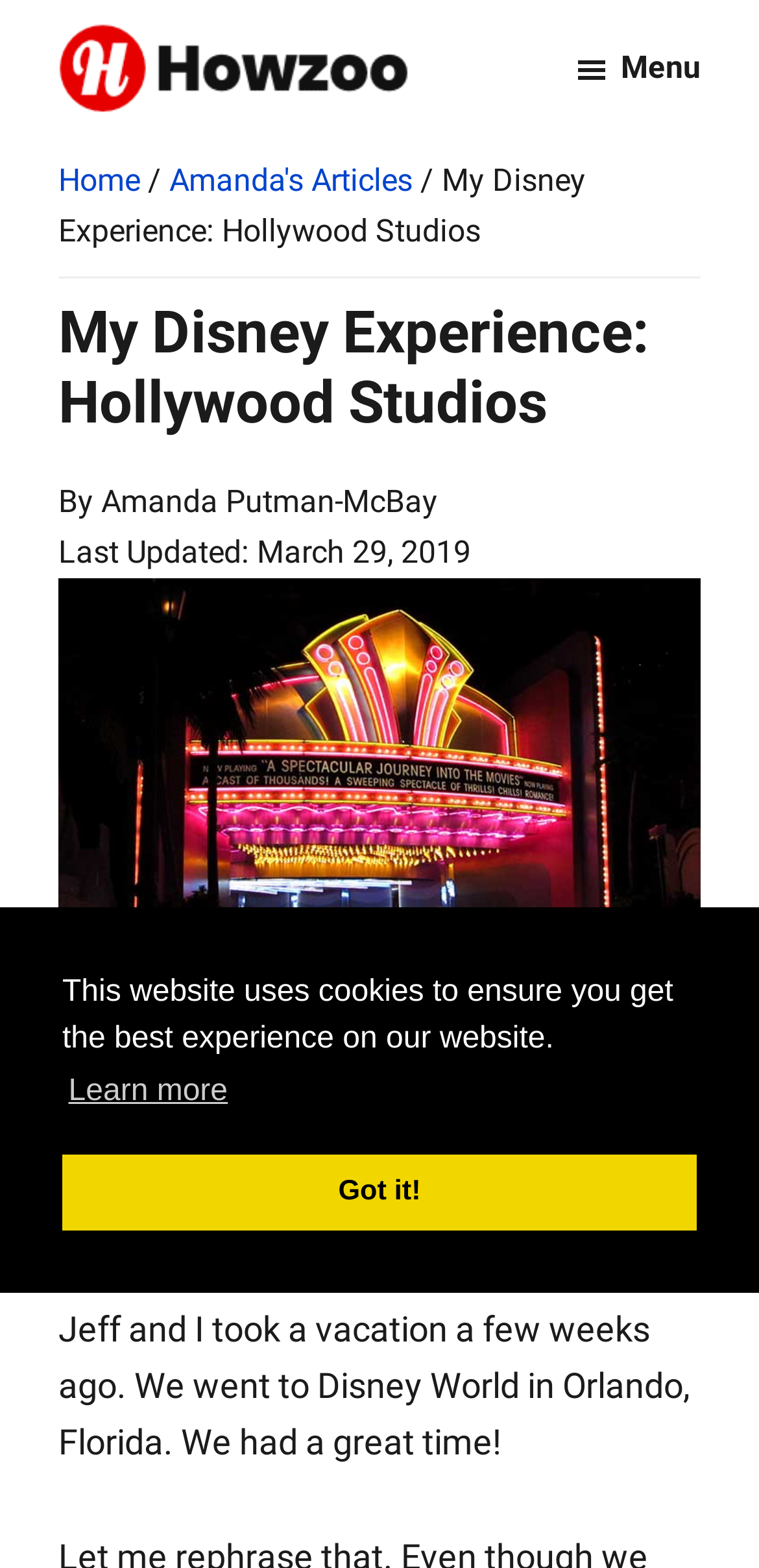Answer this question using a single word or a brief phrase:
What is the date of the last update?

March 29, 2019